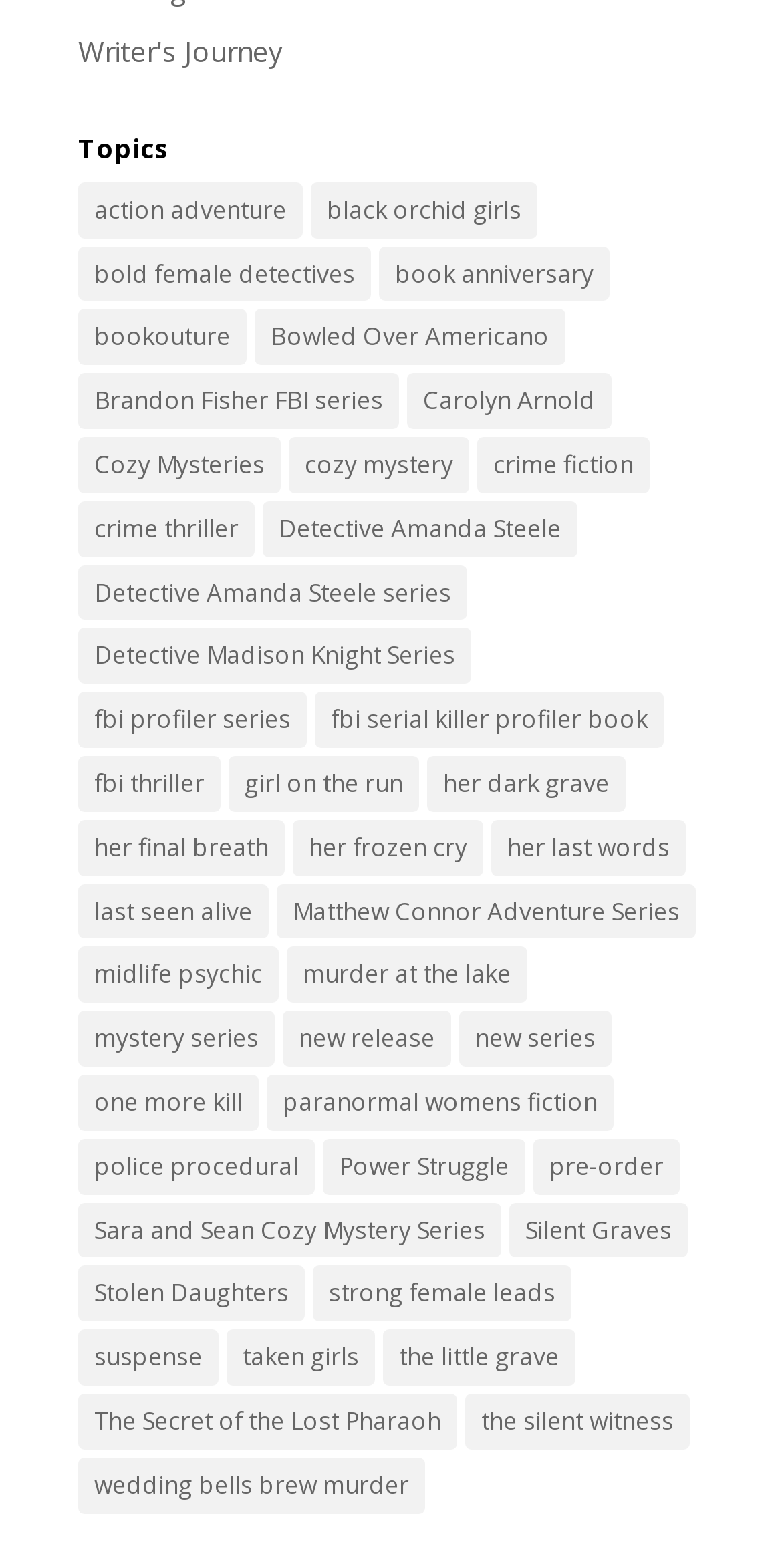Please specify the bounding box coordinates of the clickable region necessary for completing the following instruction: "Browse 'police procedural' books". The coordinates must consist of four float numbers between 0 and 1, i.e., [left, top, right, bottom].

[0.1, 0.726, 0.403, 0.762]